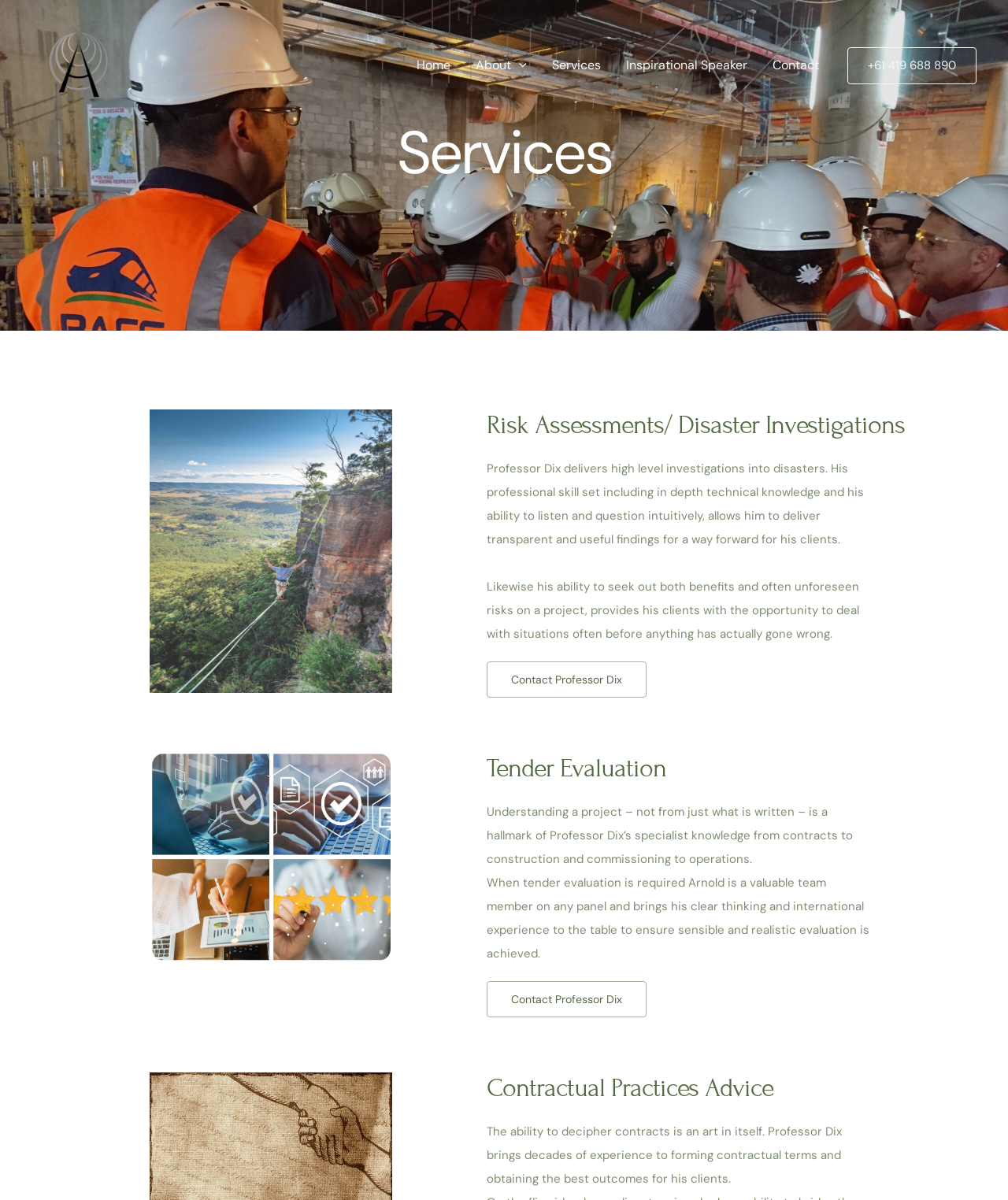Reply to the question with a single word or phrase:
What is the main service offered by Professor Dix?

Risk Assessments/ Disaster Investigations